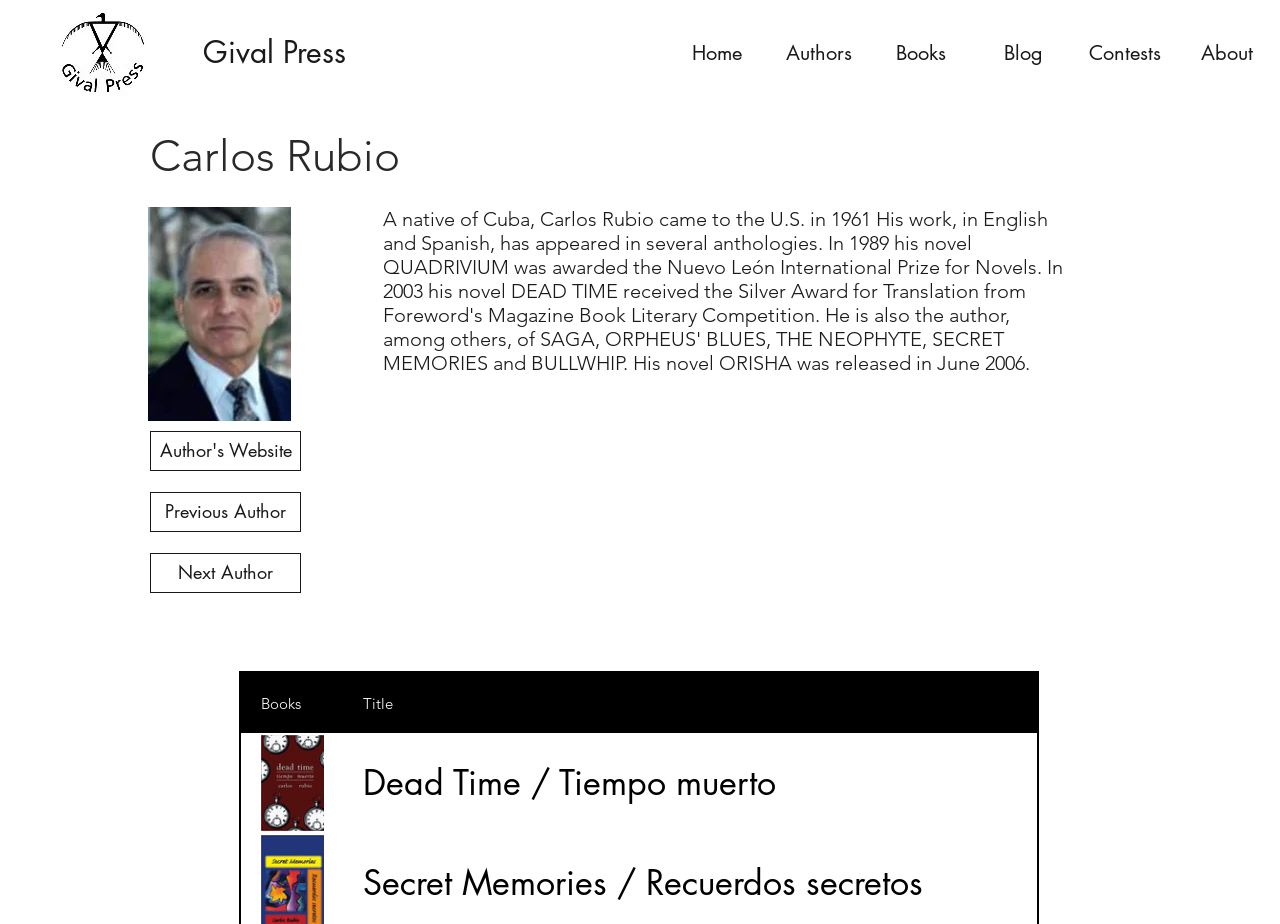Please find the bounding box coordinates of the element's region to be clicked to carry out this instruction: "Explore the book titled Dead Time / Tiempo muerto".

[0.268, 0.793, 0.737, 0.902]